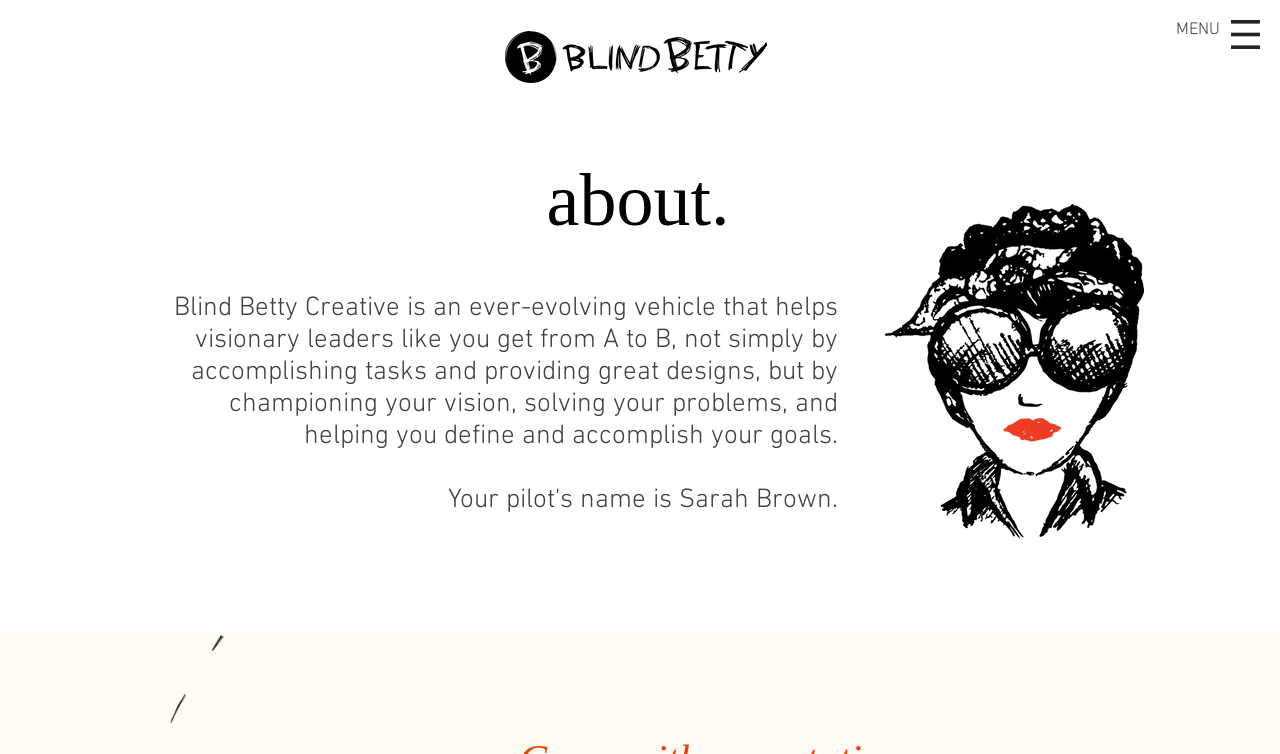What is the type of design mentioned?
Using the information from the image, answer the question thoroughly.

I found the answer by looking at the link element with the text 'Blind Betty - Creative Design'. This suggests that the type of design mentioned is Creative Design.